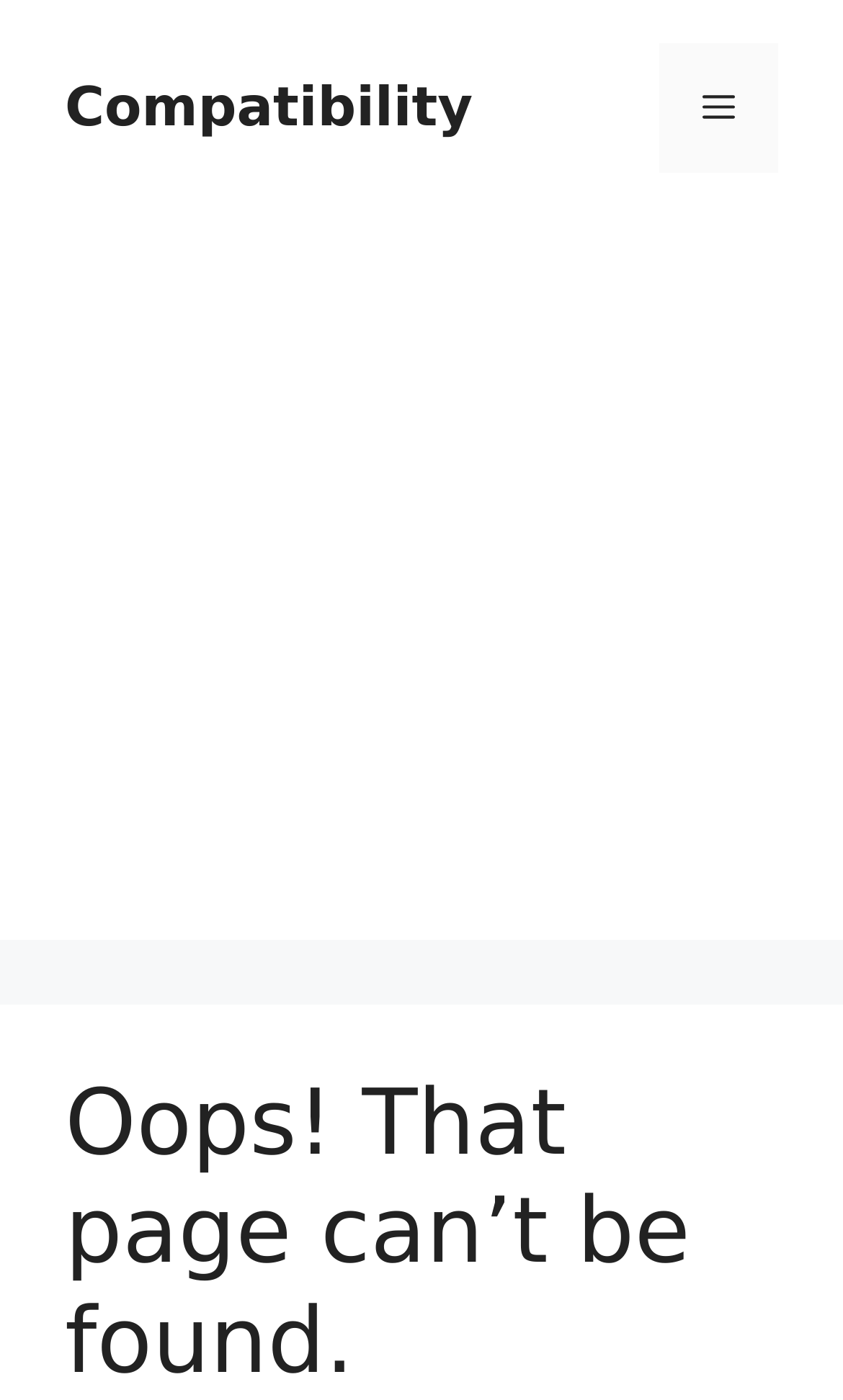Give a detailed account of the webpage, highlighting key information.

The webpage displays a "Page not found" error message, specifically related to compatibility issues. At the top of the page, there is a banner with the site's name, spanning the full width of the page. Below the banner, there is a navigation section with a "Mobile Toggle" button on the right side, which controls the primary menu. 

On the left side of the navigation section, there is a link to "Compatibility". 

Below the navigation section, there is an advertisement iframe that takes up the full width of the page. 

The main content of the page is a heading that reads "Oops! That page can’t be found.", which is centered near the bottom of the page.